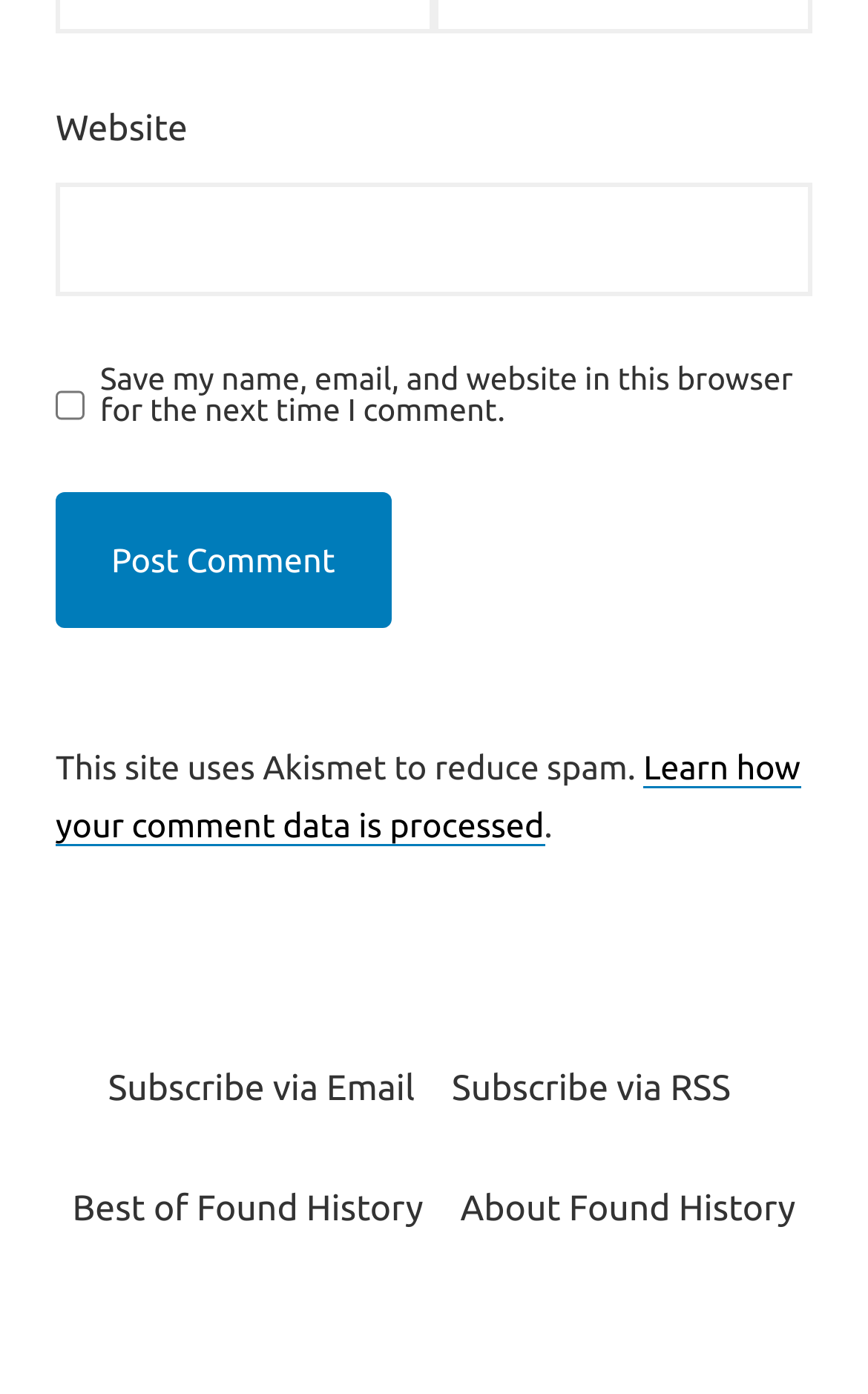What is the location of the 'Subscribe via Email' link?
Refer to the image and answer the question using a single word or phrase.

Footer menu